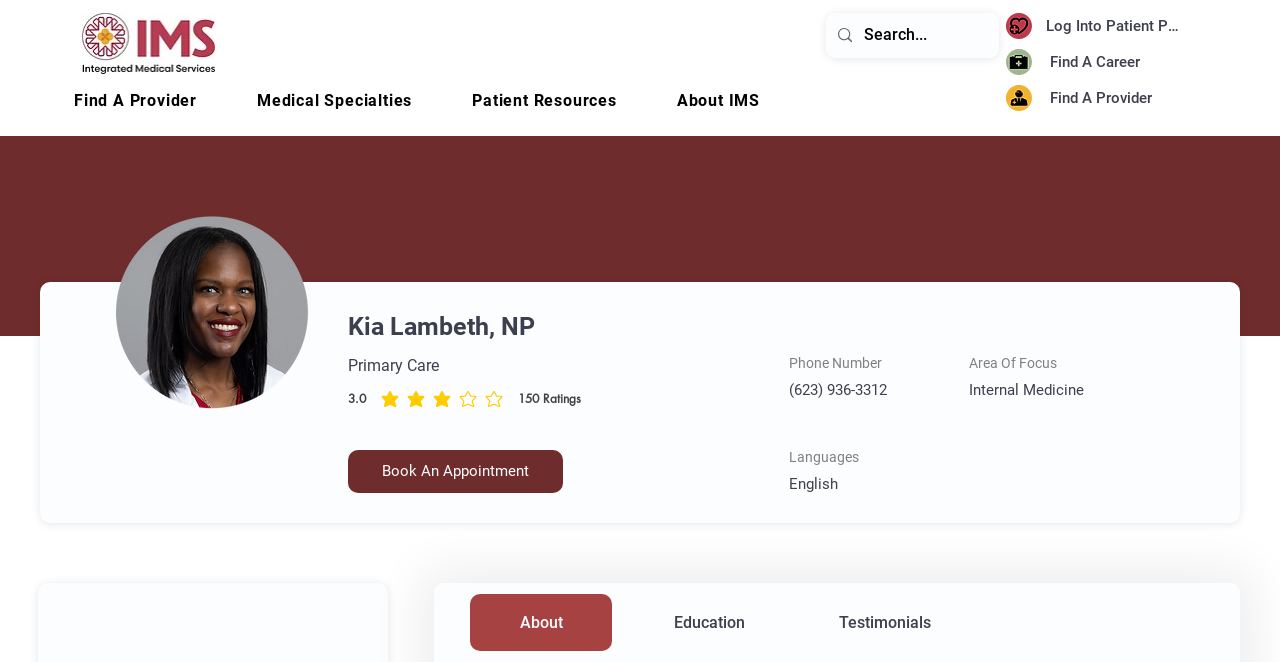Elaborate on the information and visuals displayed on the webpage.

This webpage is about Kia Lambeth, NP, a healthcare provider specializing in Internal Medicine. At the top of the page, there are several links, including "Find A Provider", "Find A Career", and "Log Into Patient Portal", which are aligned horizontally and take up about a quarter of the page's width. 

Below these links, there is a search bar with a magnifying glass icon, allowing users to search for specific content. The search bar is positioned near the top-left corner of the page.

On the left side of the page, there is a navigation menu labeled "Site" that contains several links, including "Find A Provider", "Medical Specialties", "Patient Resources", and "About IMS". The "About IMS" link has a dropdown menu with options like "About", "Education", and "Testimonials".

The main content of the page is focused on Kia Lambeth, NP's profile. There is a heading with her name, followed by a brief description of her specialty, "Primary Care", and her area of focus, "Internal Medicine". Her phone number, "(623) 936-3312", is also listed. Additionally, there is a "Book An Appointment" link and a section displaying her average rating, 3 out of 5, based on 150 votes.

On the right side of the page, there is a section with language options, where "English" is selected.